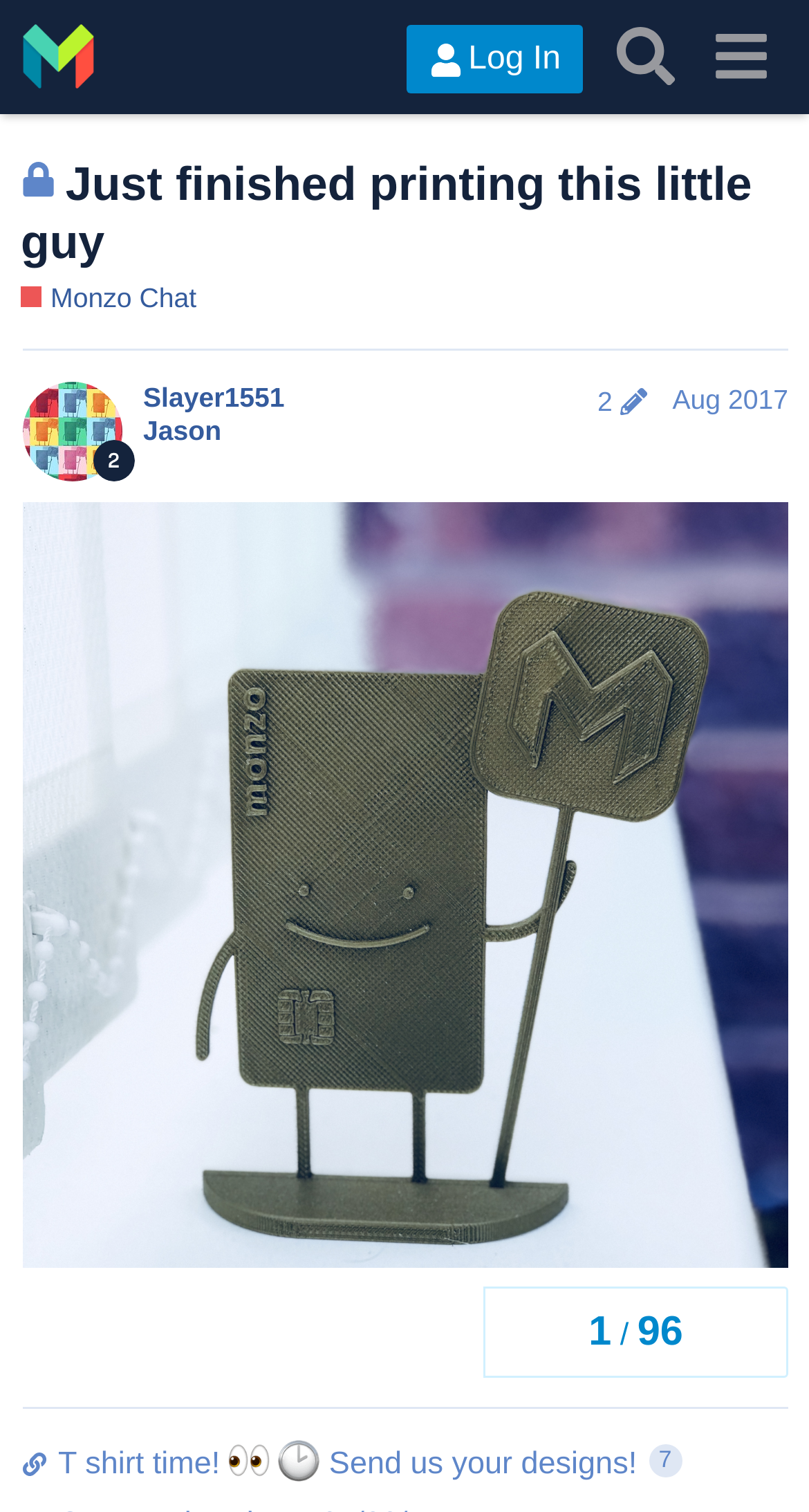Find the bounding box coordinates of the clickable area that will achieve the following instruction: "Log in to the community".

[0.502, 0.017, 0.721, 0.062]